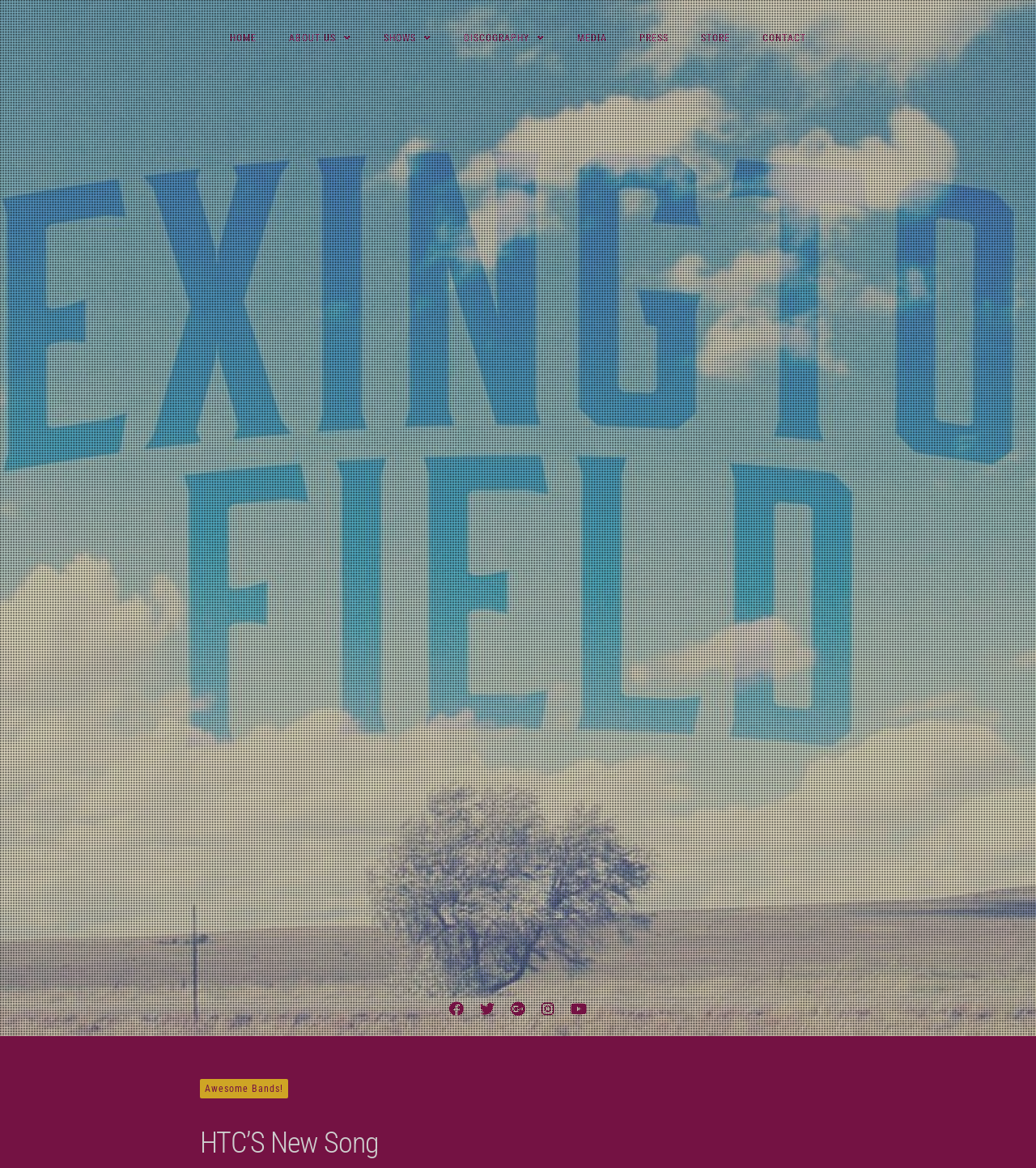Using the information in the image, give a comprehensive answer to the question: 
How many social media links are there?

I counted the number of social media links at the top of the webpage, which are Facebook, Twitter, Google Plus, Instagram, and YouTube.